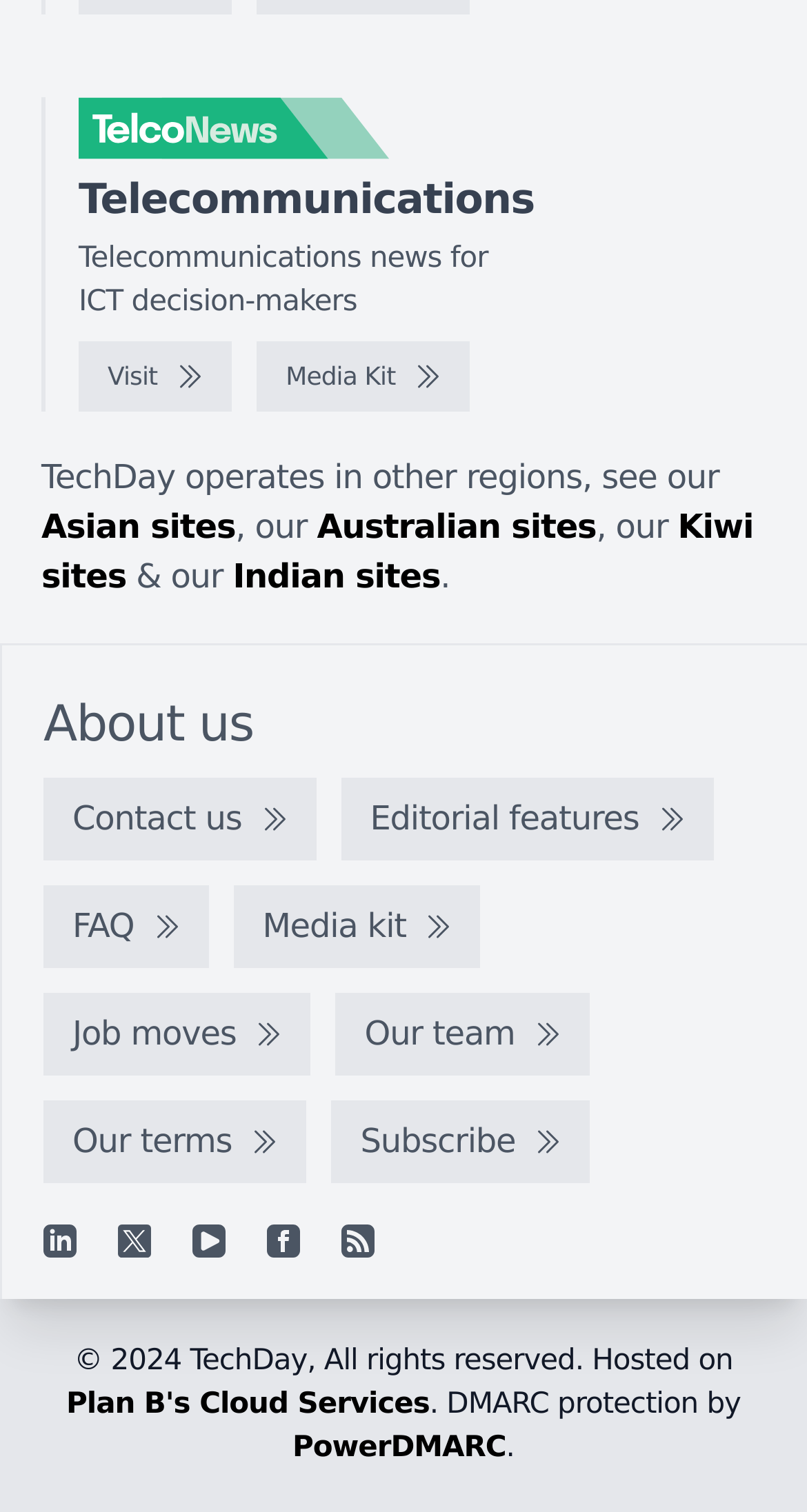Please examine the image and provide a detailed answer to the question: Who hosts the website?

The hosting provider of the website can be determined by looking at the static text element 'Hosted on Plan B's Cloud Services' at the bottom of the page, which suggests that the website is hosted by Plan B's Cloud Services.